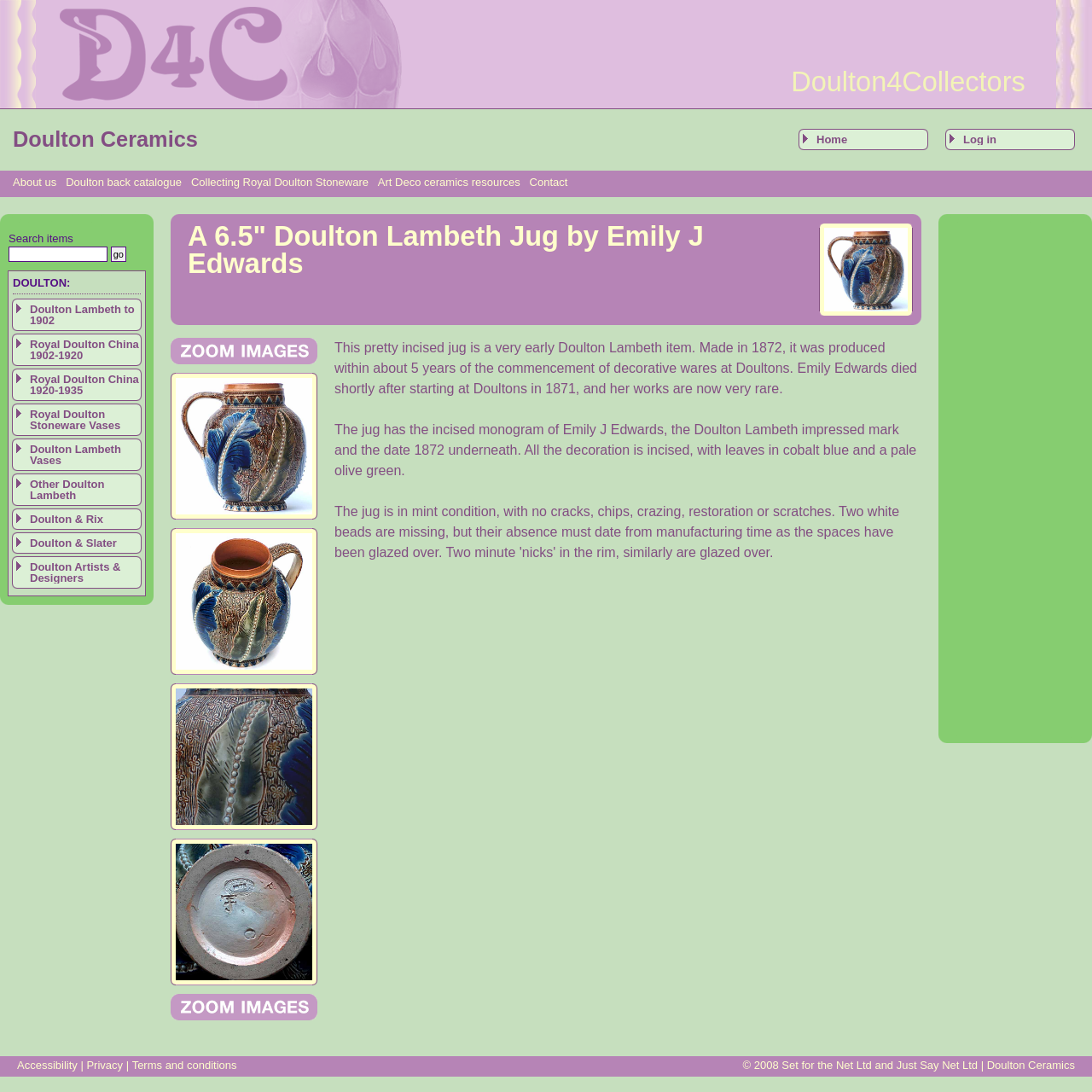Provide the bounding box coordinates of the UI element that matches the description: "aria-label="Advertisement" name="aswift_1" title="Advertisement"".

[0.867, 0.204, 0.992, 0.672]